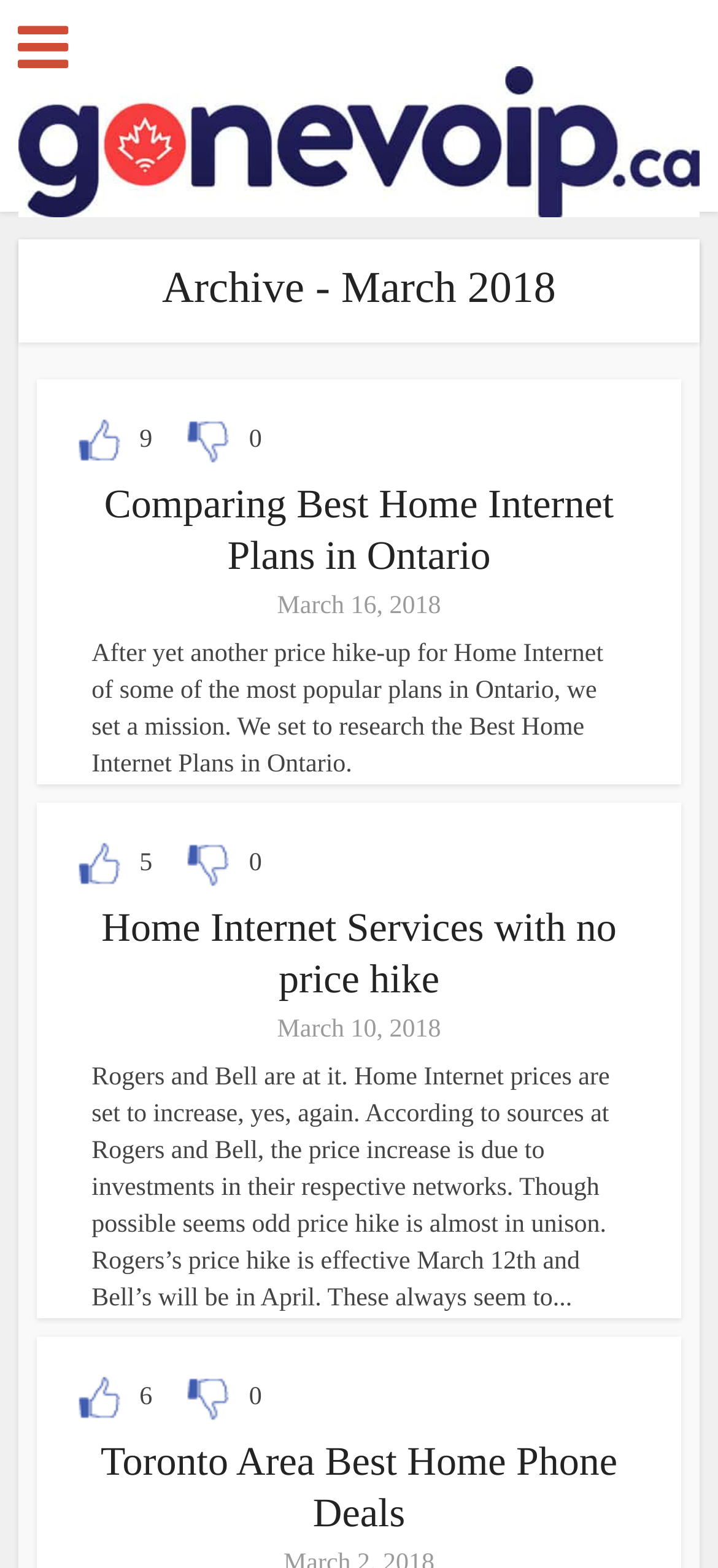From the image, can you give a detailed response to the question below:
What is the title of the second article?

I looked for the header elements within the article elements and found that the second article has a header with the text 'Home Internet Services with no price hike'.